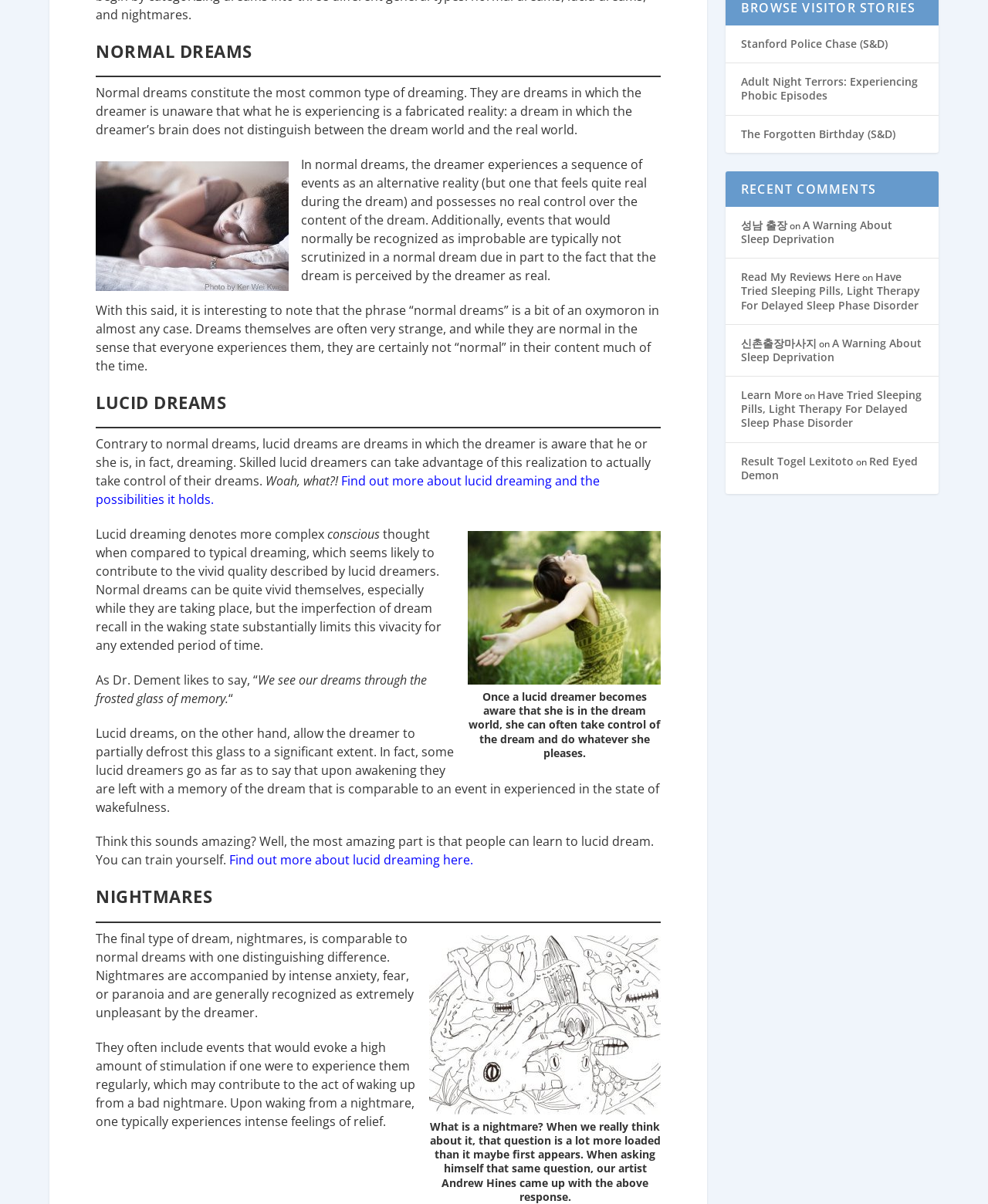Using the element description: "Stanford Police Chase (S&D)", determine the bounding box coordinates. The coordinates should be in the format [left, top, right, bottom], with values between 0 and 1.

[0.75, 0.031, 0.934, 0.043]